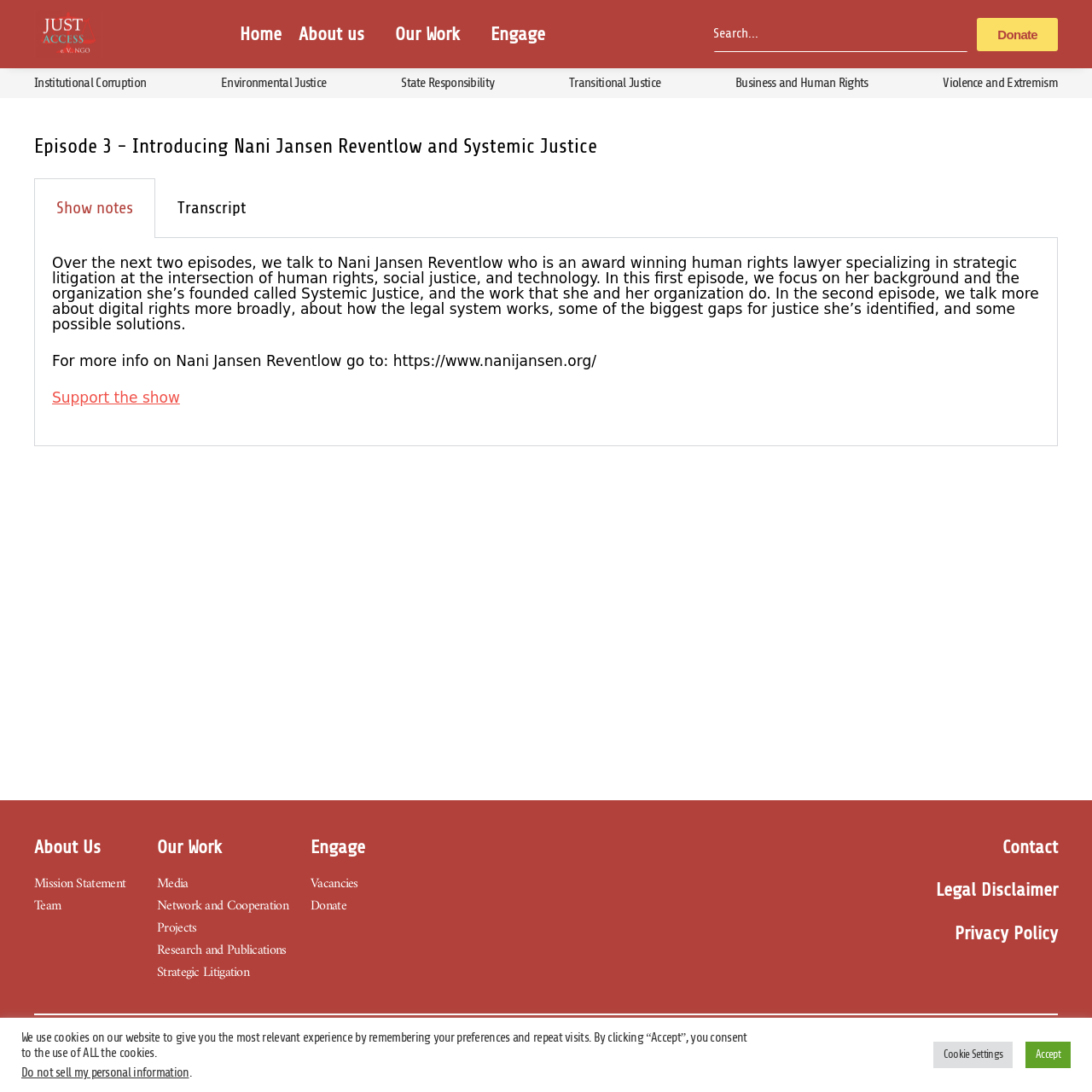Write a detailed summary of the webpage.

This webpage is about an episode of a podcast or video series called "Just Access" that features an interview with Nani Jansen Reventlow, a human rights lawyer. At the top of the page, there is a logo of "Just Access e.V." on the left, followed by a navigation menu with links to "Home", "About us", "Our Work", and "Engage". On the right side of the top section, there is a search bar and a "Donate" button.

Below the top section, there is a main content area that displays the episode title "Episode 3 - Introducing Nani Jansen Reventlow and Systemic Justice" in a large font. Underneath the title, there are two tabs: "Show notes" and "Transcript". The "Show notes" tab is currently selected and displays a brief summary of the episode, including a description of Nani Jansen Reventlow's background and the organization she founded, Systemic Justice. There is also a link to her website and a "Support the show" button.

On the left side of the page, there are several sections with headings such as "About Us", "Our Work", and "Engage", each containing links to related pages. At the bottom of the page, there are links to "Contact", "Legal Disclaimer", and "Privacy Policy", as well as a copyright notice and a mention of the website's developer, VORTEC. There are also social media links to Facebook, Twitter, and LinkedIn.

Finally, at the very bottom of the page, there is a cookie policy notice with buttons to "Accept" or adjust "Cookie Settings", as well as a link to opt out of selling personal information.